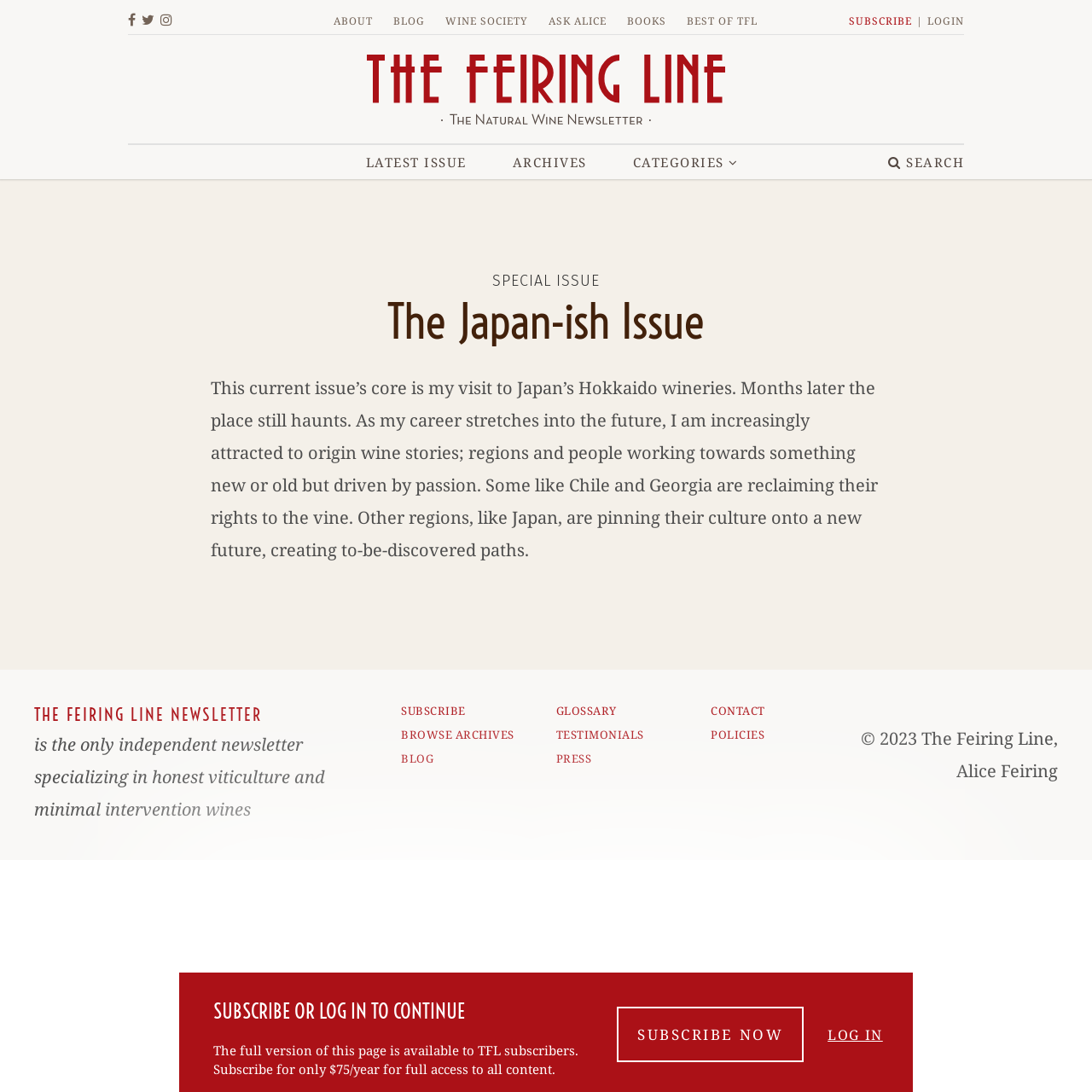What is the author's name?
Look at the image and provide a short answer using one word or a phrase.

Alice Feiring